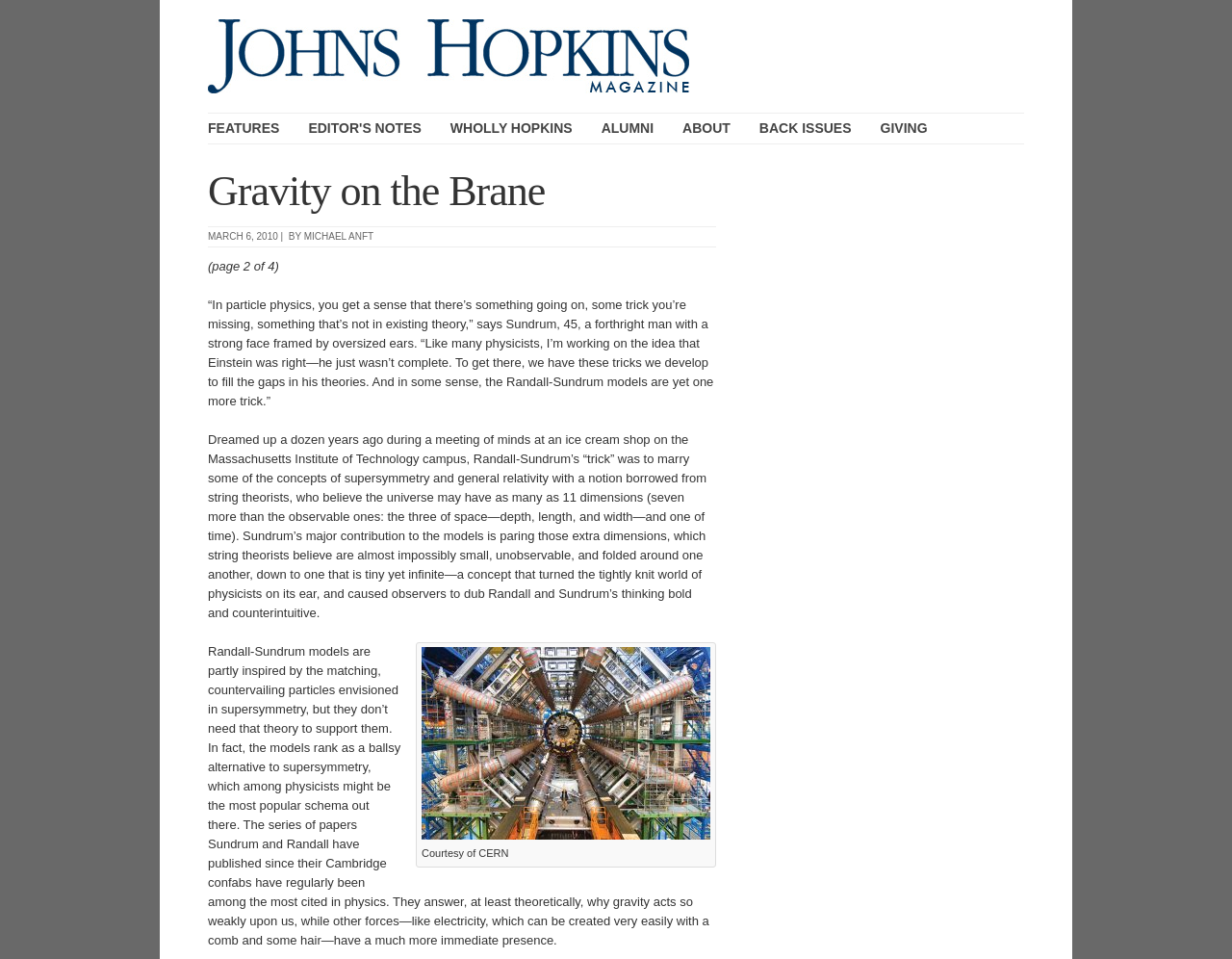Please provide a short answer using a single word or phrase for the question:
What is the source of the image?

CERN